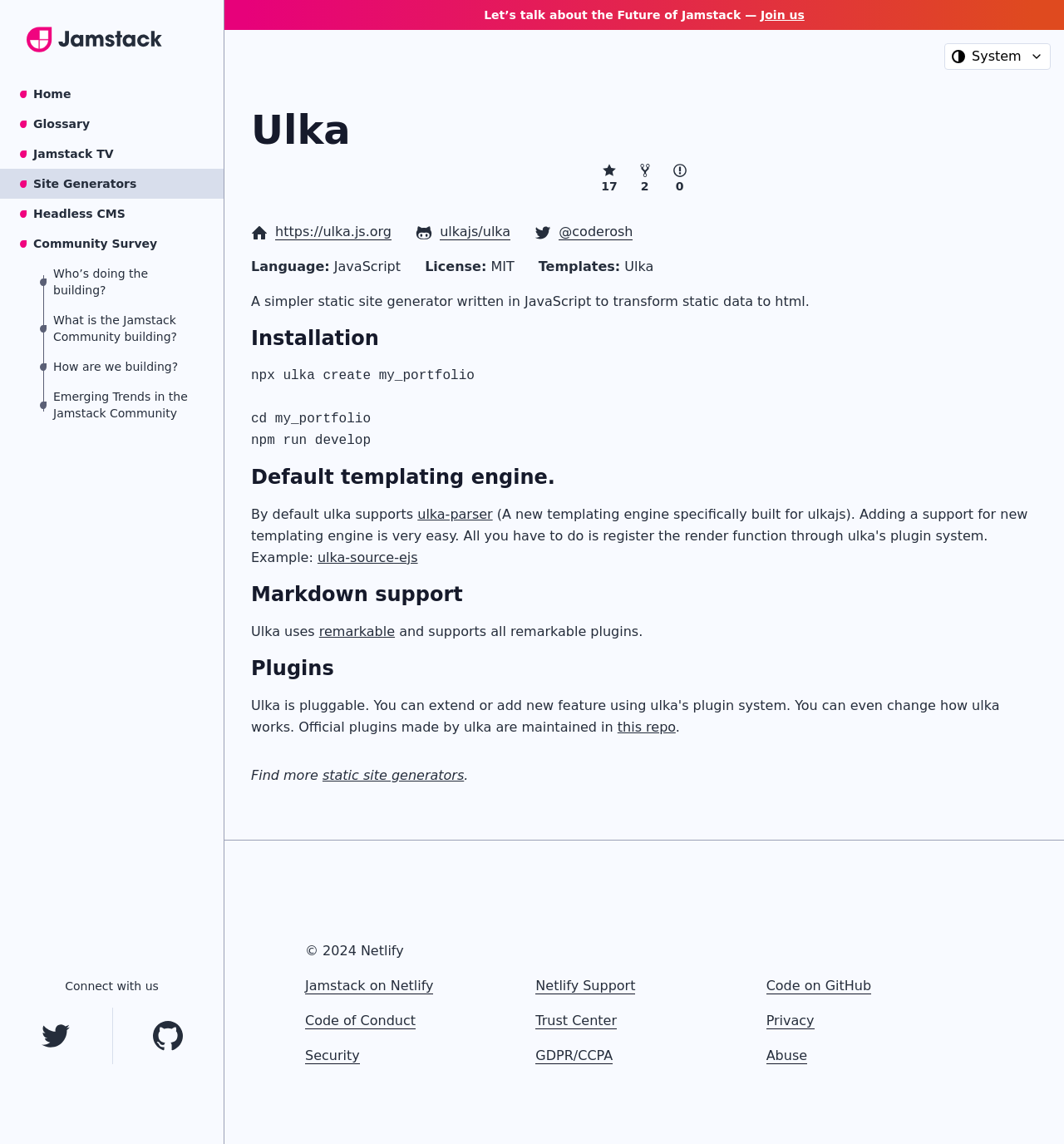Please mark the bounding box coordinates of the area that should be clicked to carry out the instruction: "Change the color theme".

[0.888, 0.04, 0.987, 0.059]